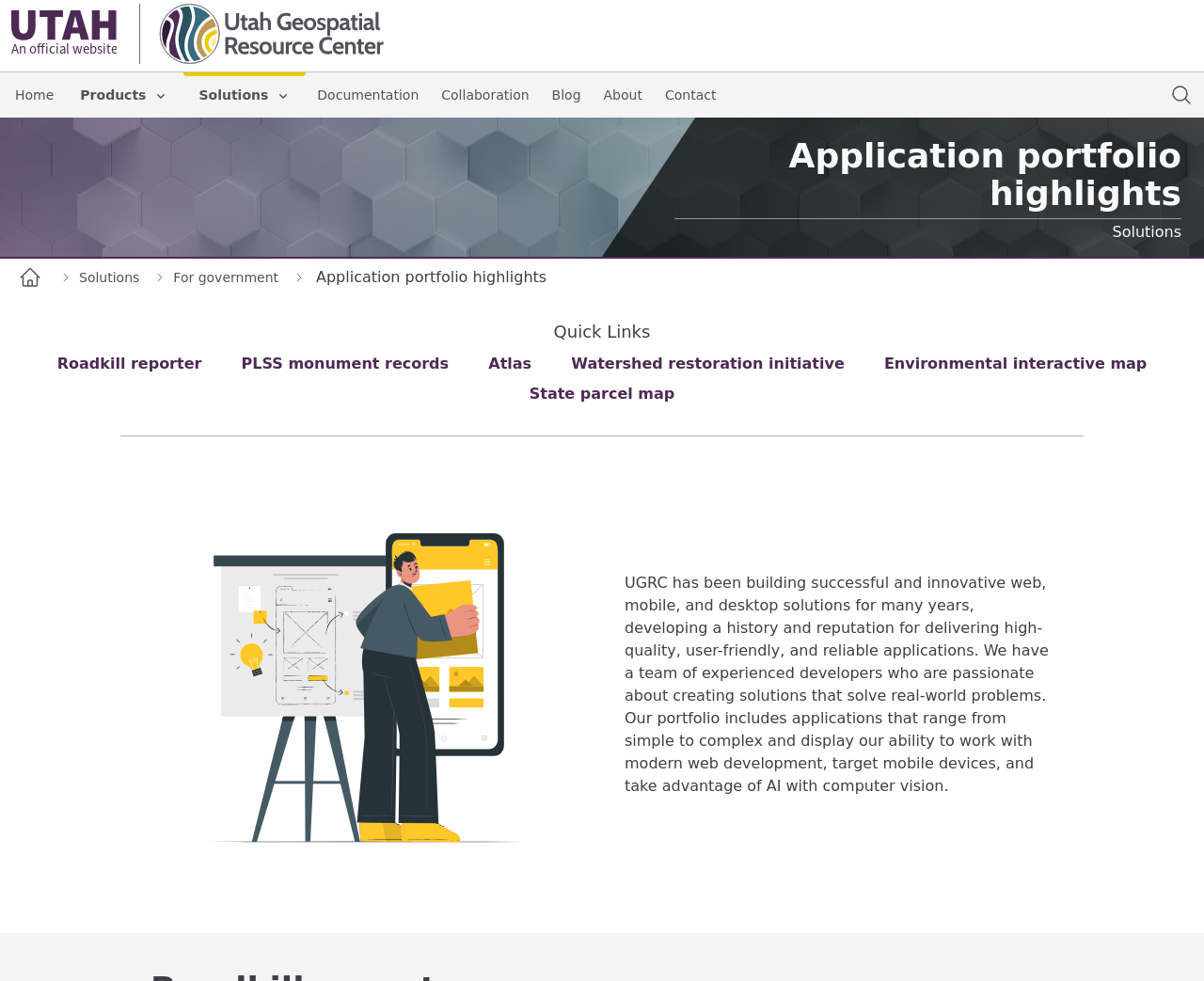Please provide the bounding box coordinates for the element that needs to be clicked to perform the following instruction: "Click the 'Home' link". The coordinates should be given as four float numbers between 0 and 1, i.e., [left, top, right, bottom].

[0.003, 0.082, 0.054, 0.111]